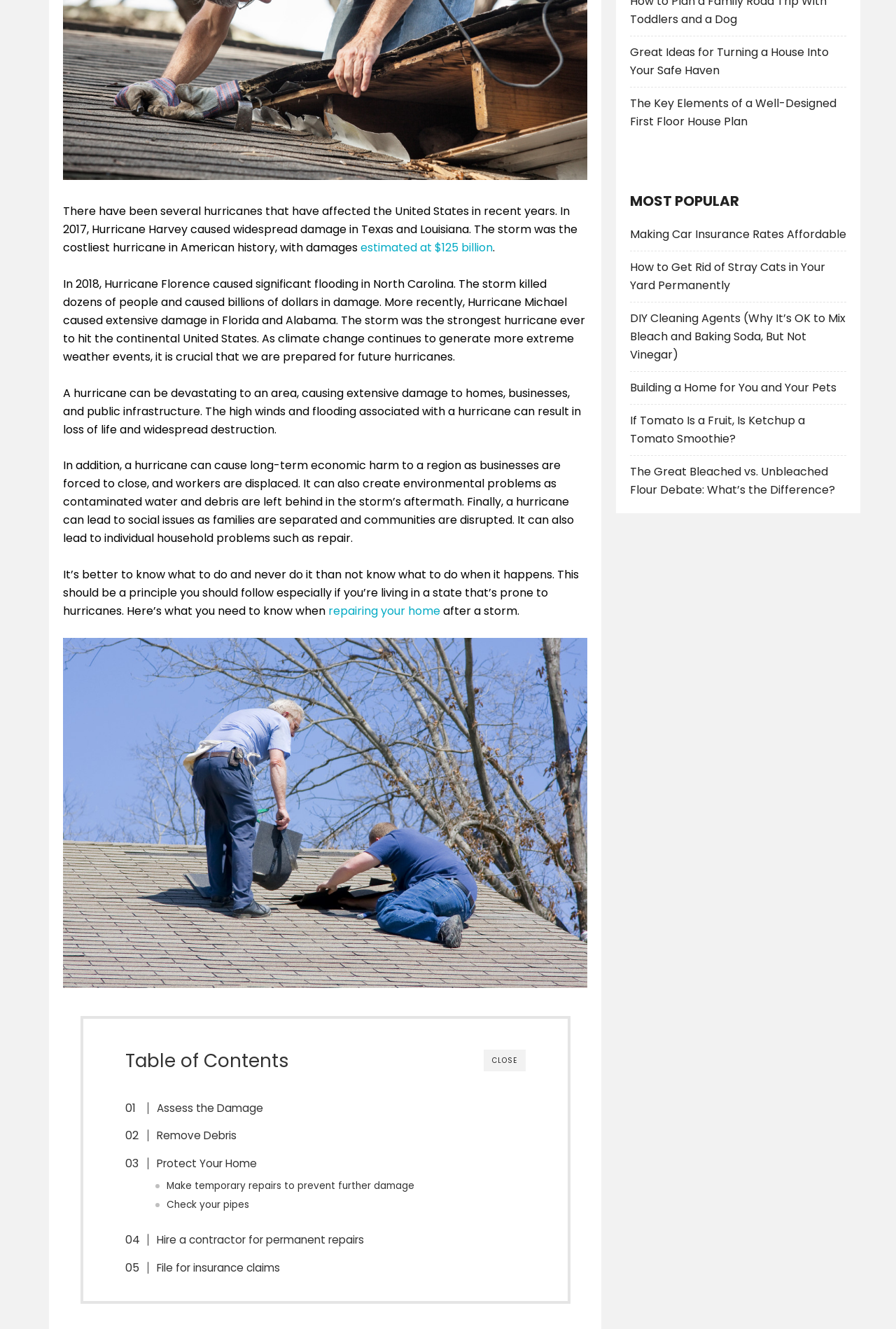Show the bounding box coordinates for the HTML element as described: "File for insurance claims".

[0.156, 0.948, 0.313, 0.96]